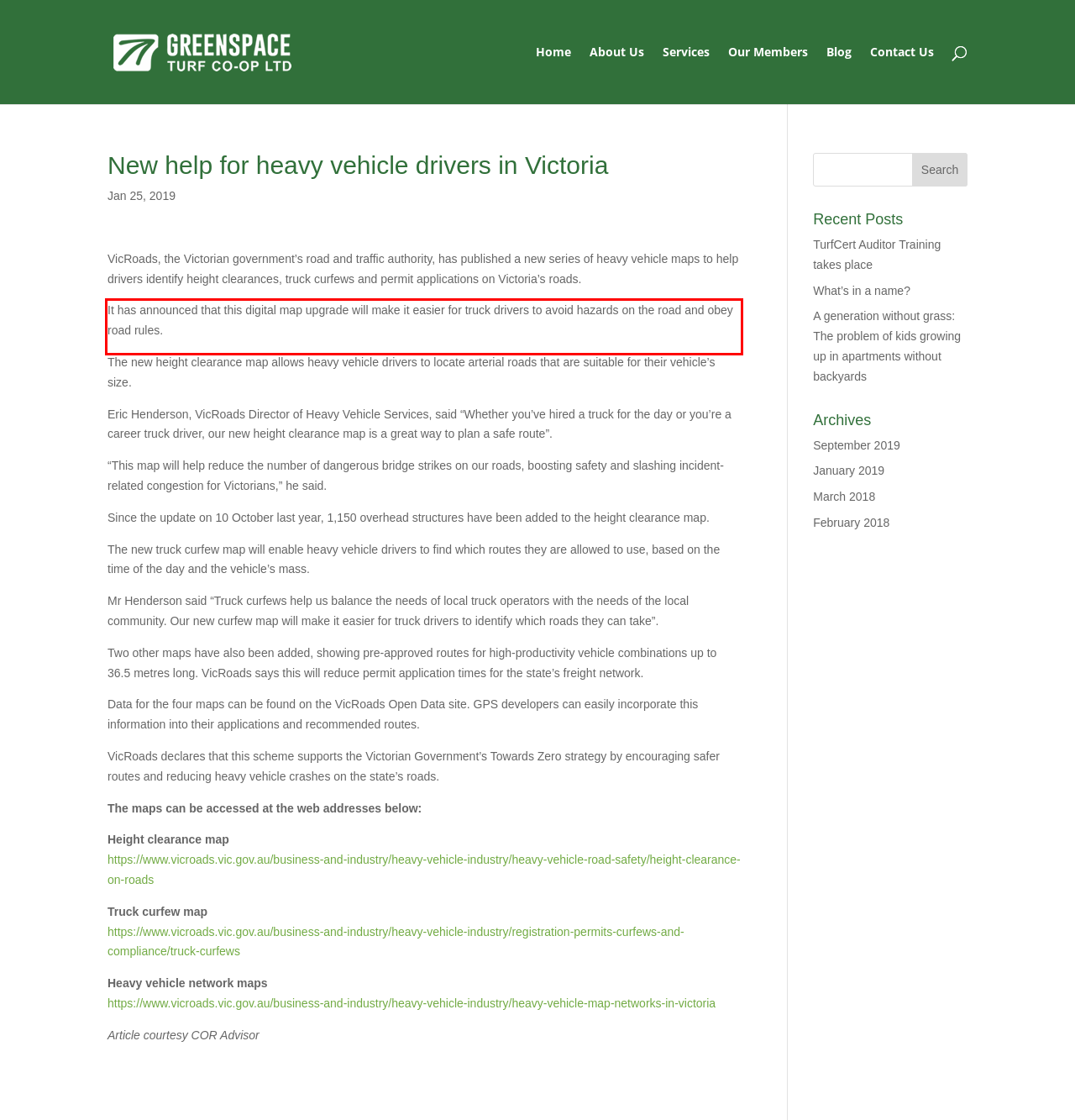Review the screenshot of the webpage and recognize the text inside the red rectangle bounding box. Provide the extracted text content.

It has announced that this digital map upgrade will make it easier for truck drivers to avoid hazards on the road and obey road rules.